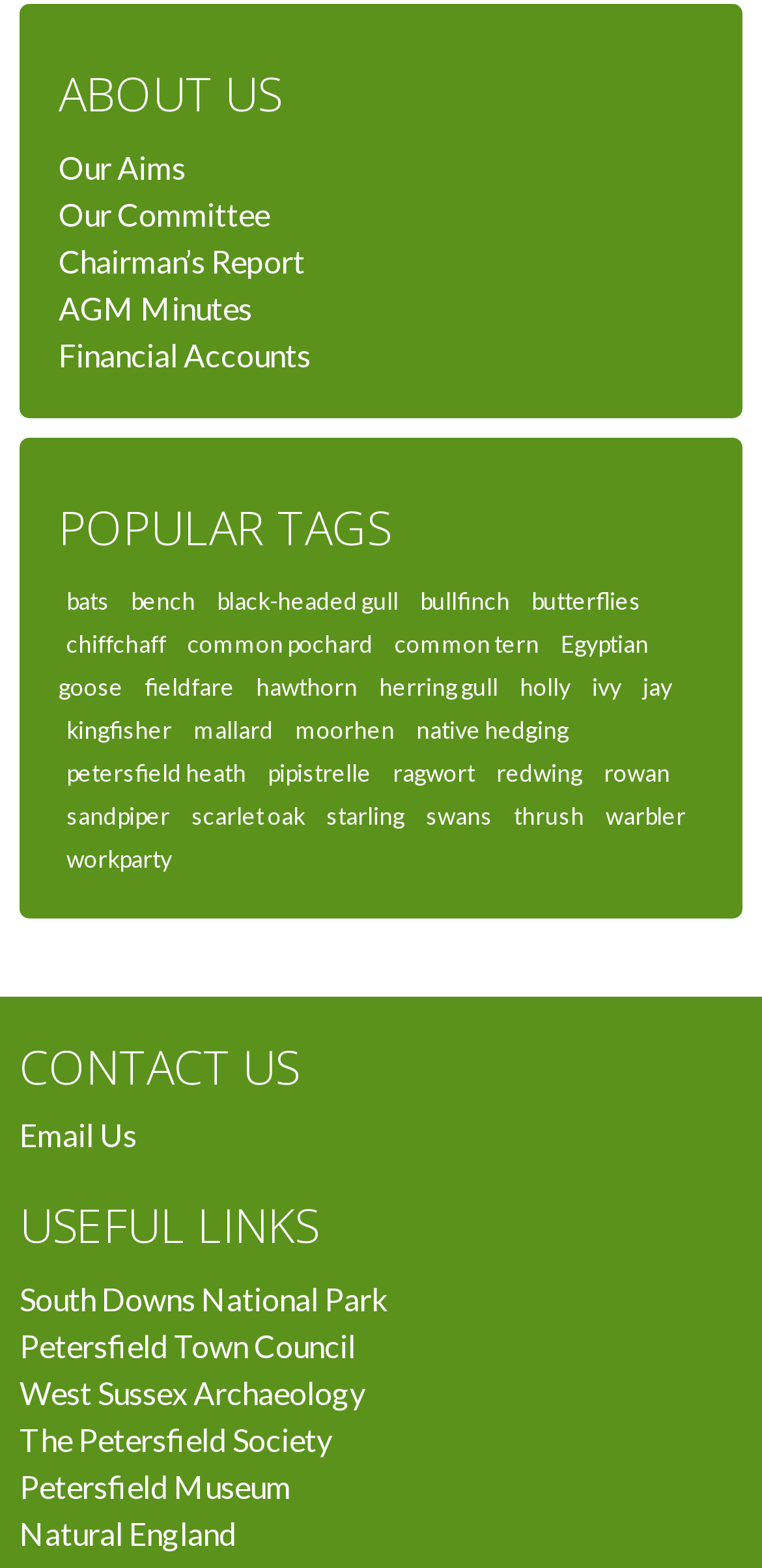Provide a brief response to the question below using one word or phrase:
What is the purpose of the 'POPULAR TAGS' section?

Show popular topics